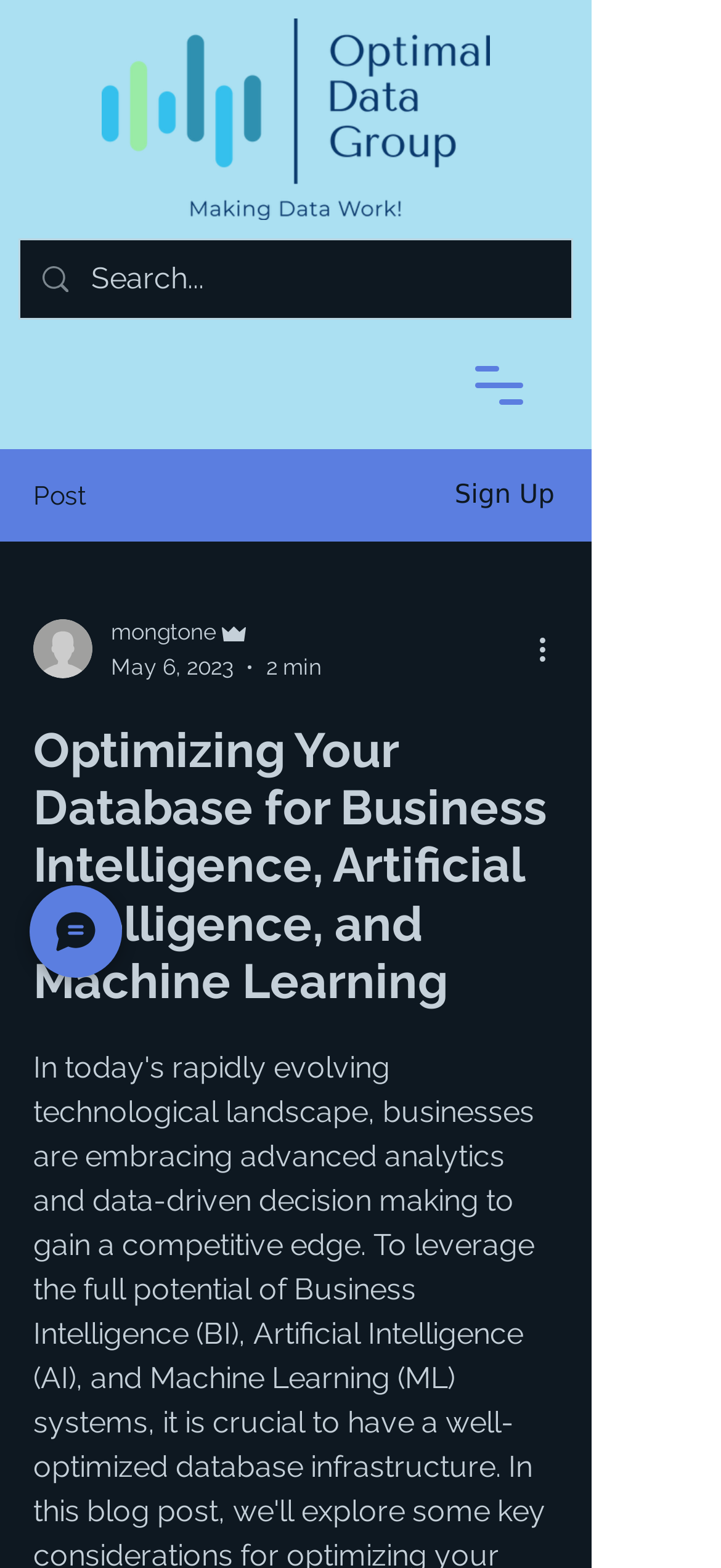Using floating point numbers between 0 and 1, provide the bounding box coordinates in the format (top-left x, top-left y, bottom-right x, bottom-right y). Locate the UI element described here: aria-label="Search..." name="q" placeholder="Search..."

[0.127, 0.153, 0.695, 0.203]